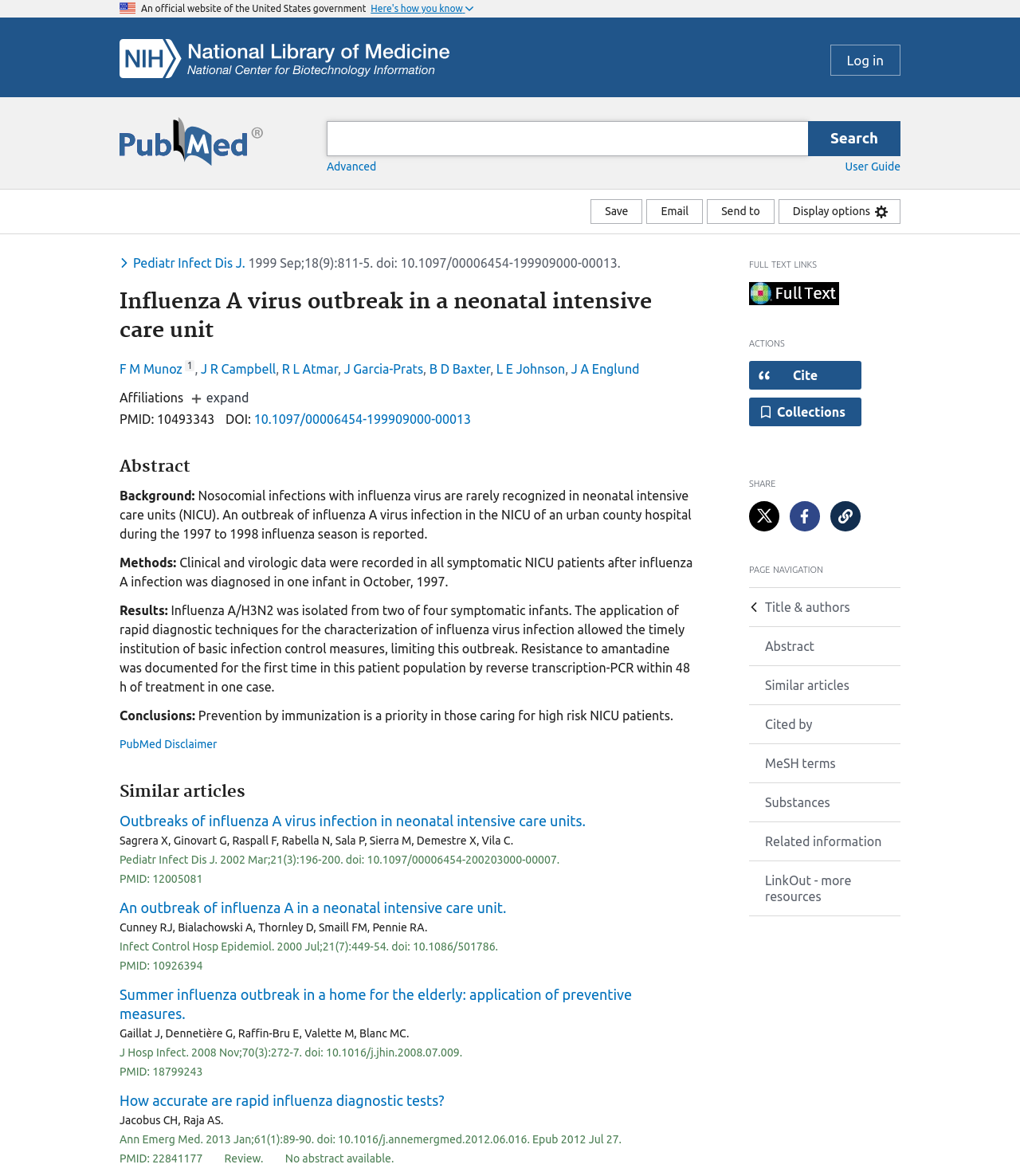Please specify the bounding box coordinates of the element that should be clicked to execute the given instruction: 'Save the article'. Ensure the coordinates are four float numbers between 0 and 1, expressed as [left, top, right, bottom].

[0.579, 0.169, 0.63, 0.19]